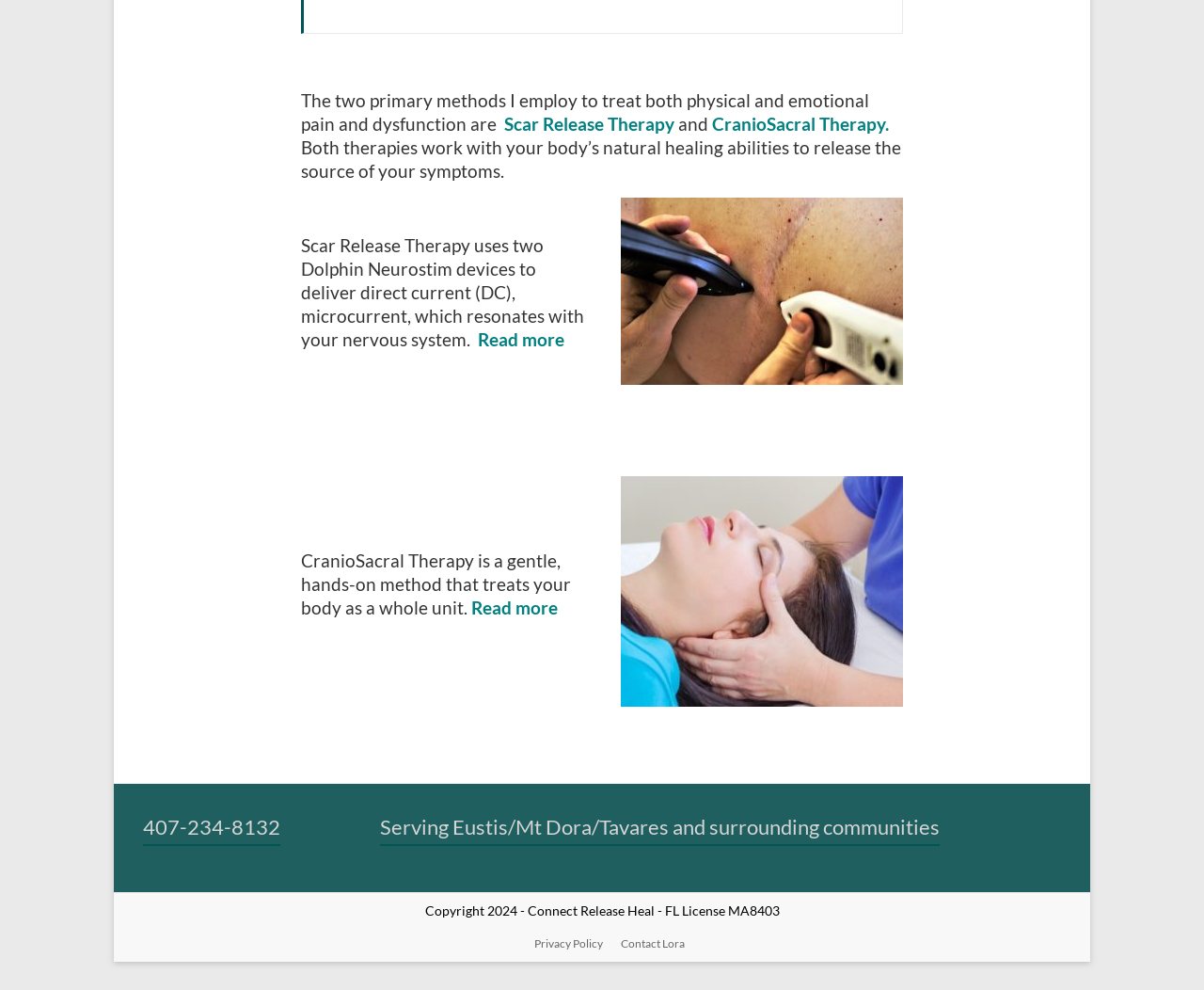What is the name of the person who can be contacted?
Answer the question with as much detail as you can, using the image as a reference.

I found this answer by looking at the link element that says 'Contact Lora', which is located at the bottom of the webpage.